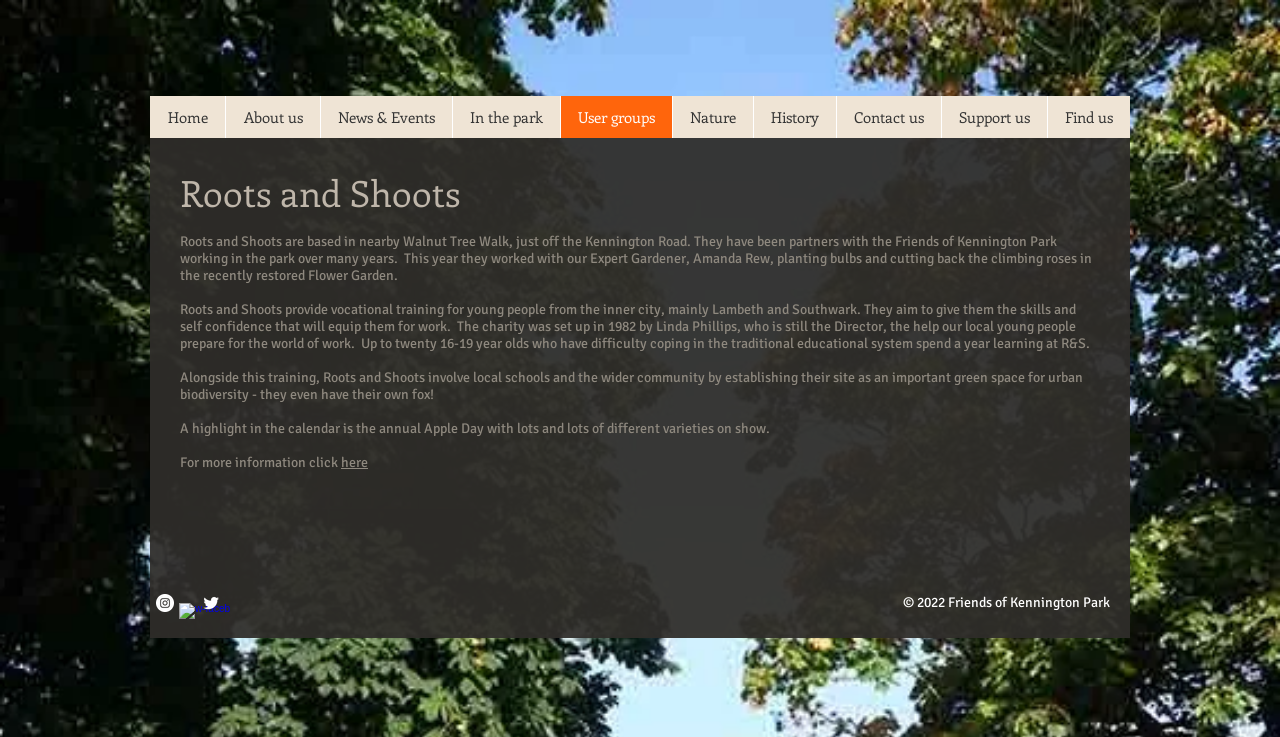Please determine the bounding box coordinates of the section I need to click to accomplish this instruction: "Click About us".

[0.176, 0.13, 0.25, 0.187]